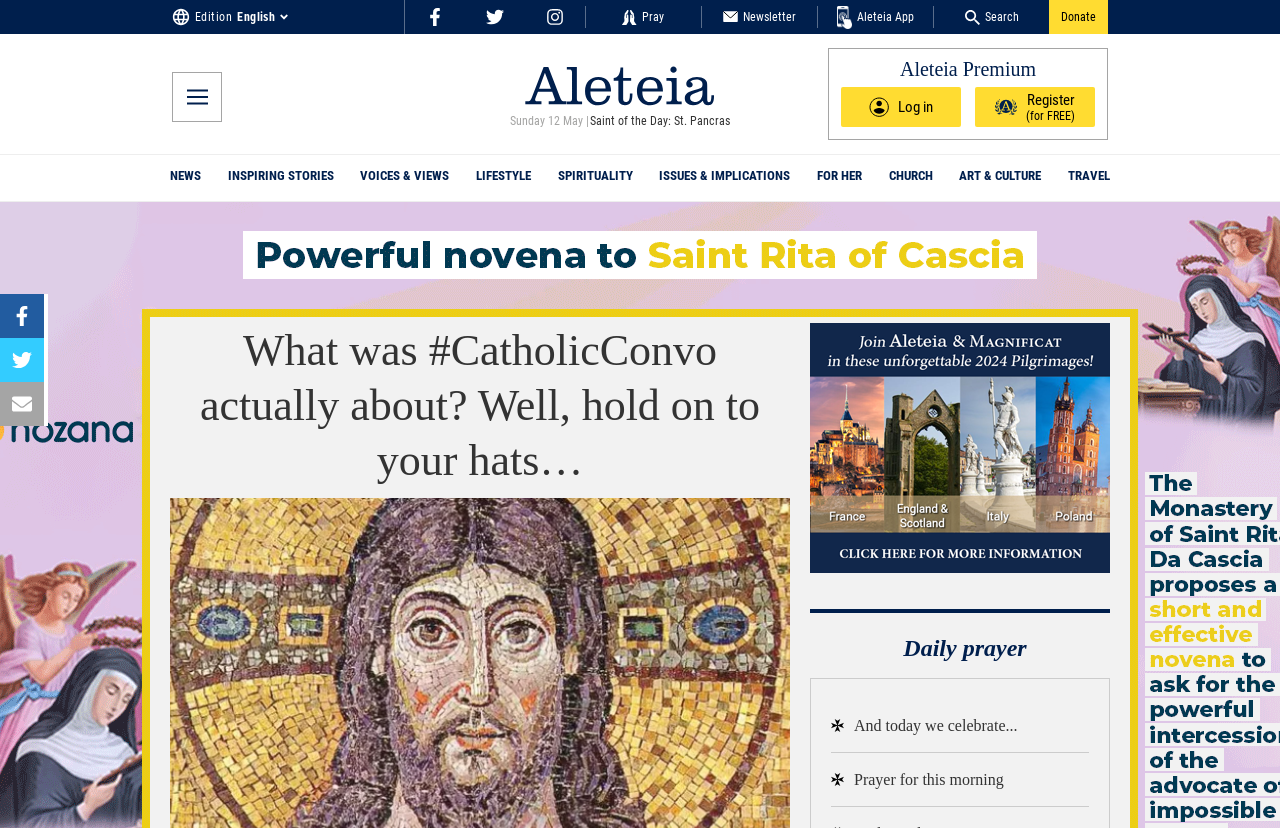Give the bounding box coordinates for the element described by: "For Her".

[0.638, 0.187, 0.673, 0.242]